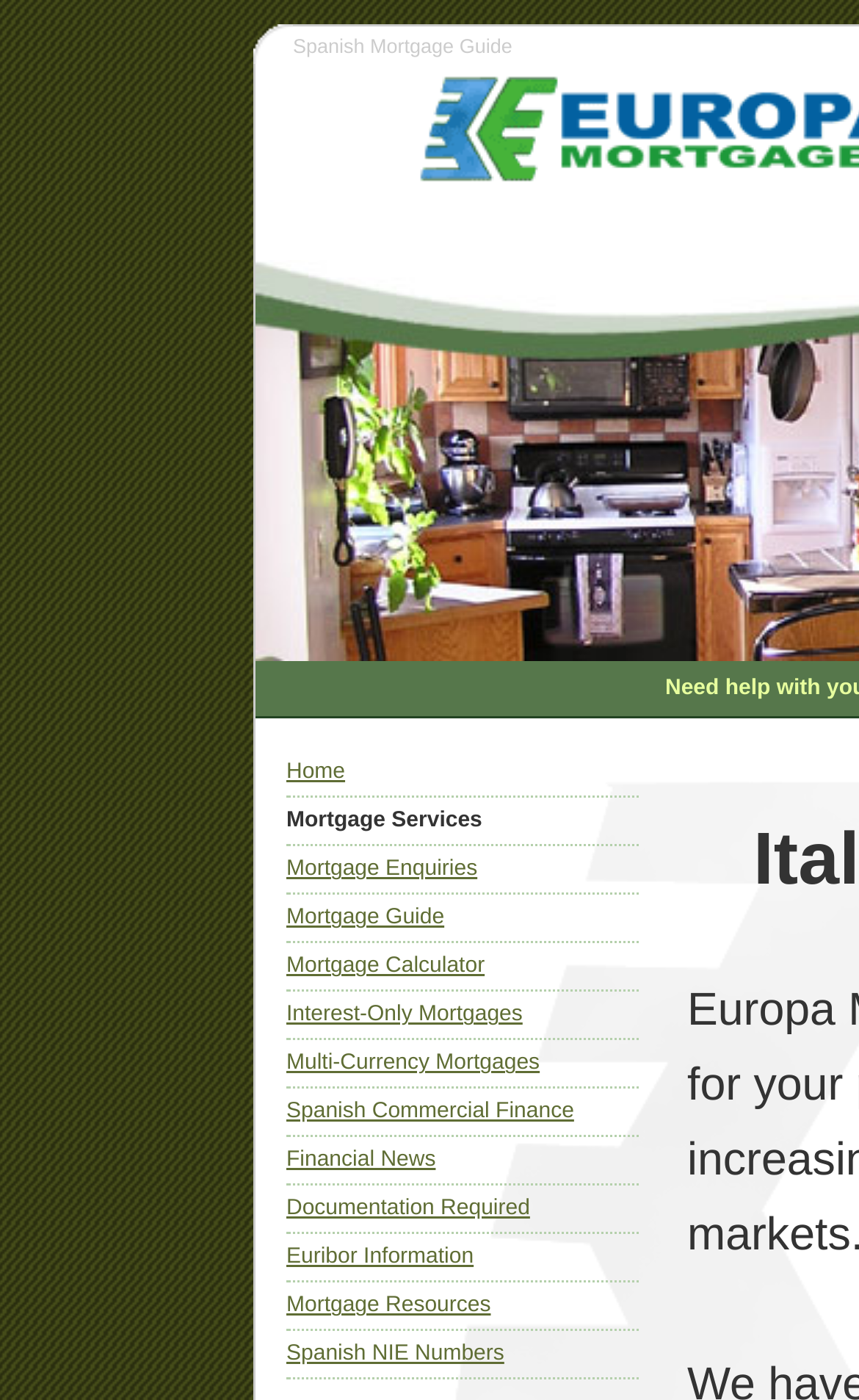From the webpage screenshot, predict the bounding box of the UI element that matches this description: "Mortgage Calculator".

[0.333, 0.682, 0.564, 0.699]